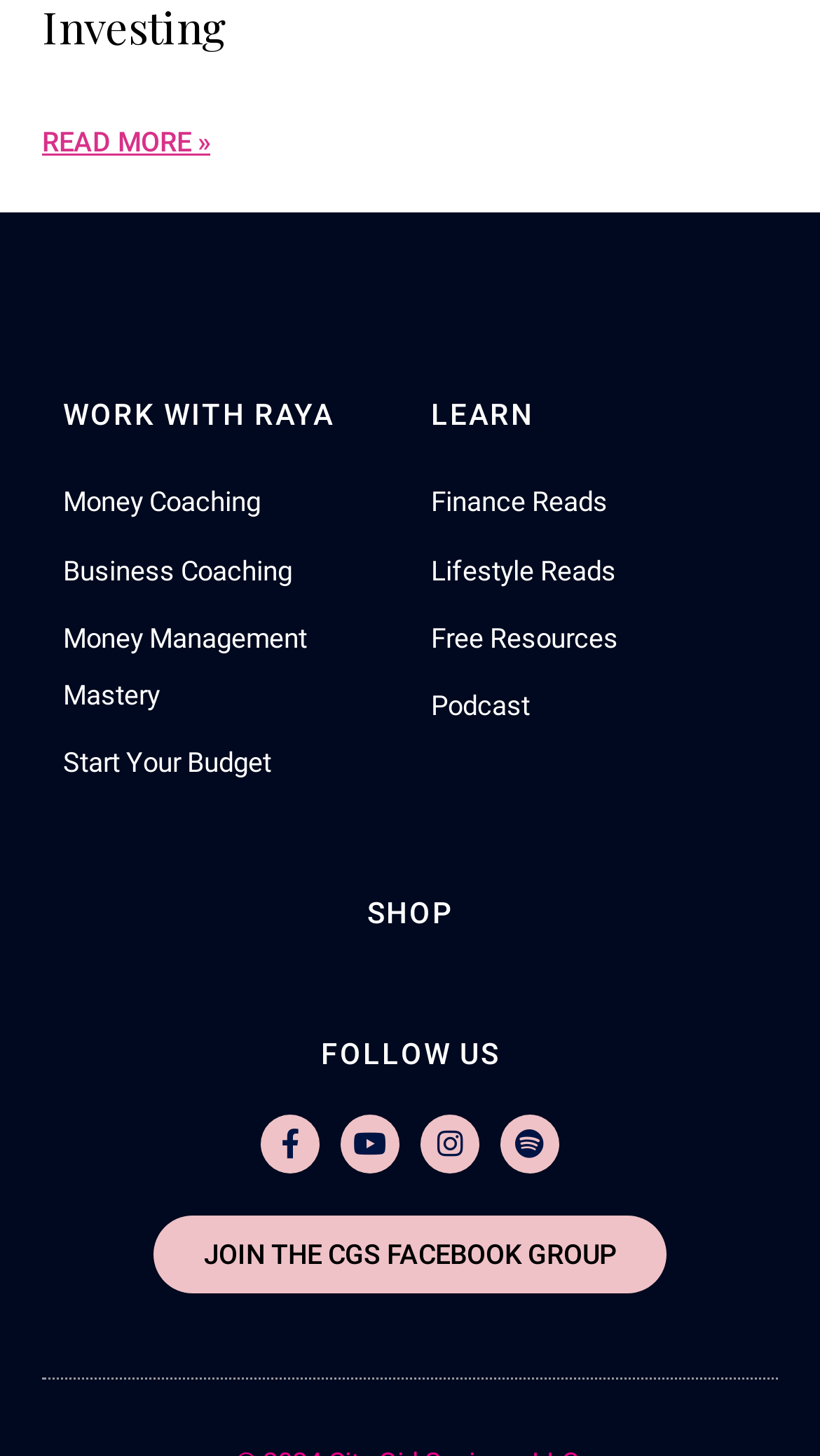Locate and provide the bounding box coordinates for the HTML element that matches this description: "Add to cart".

None